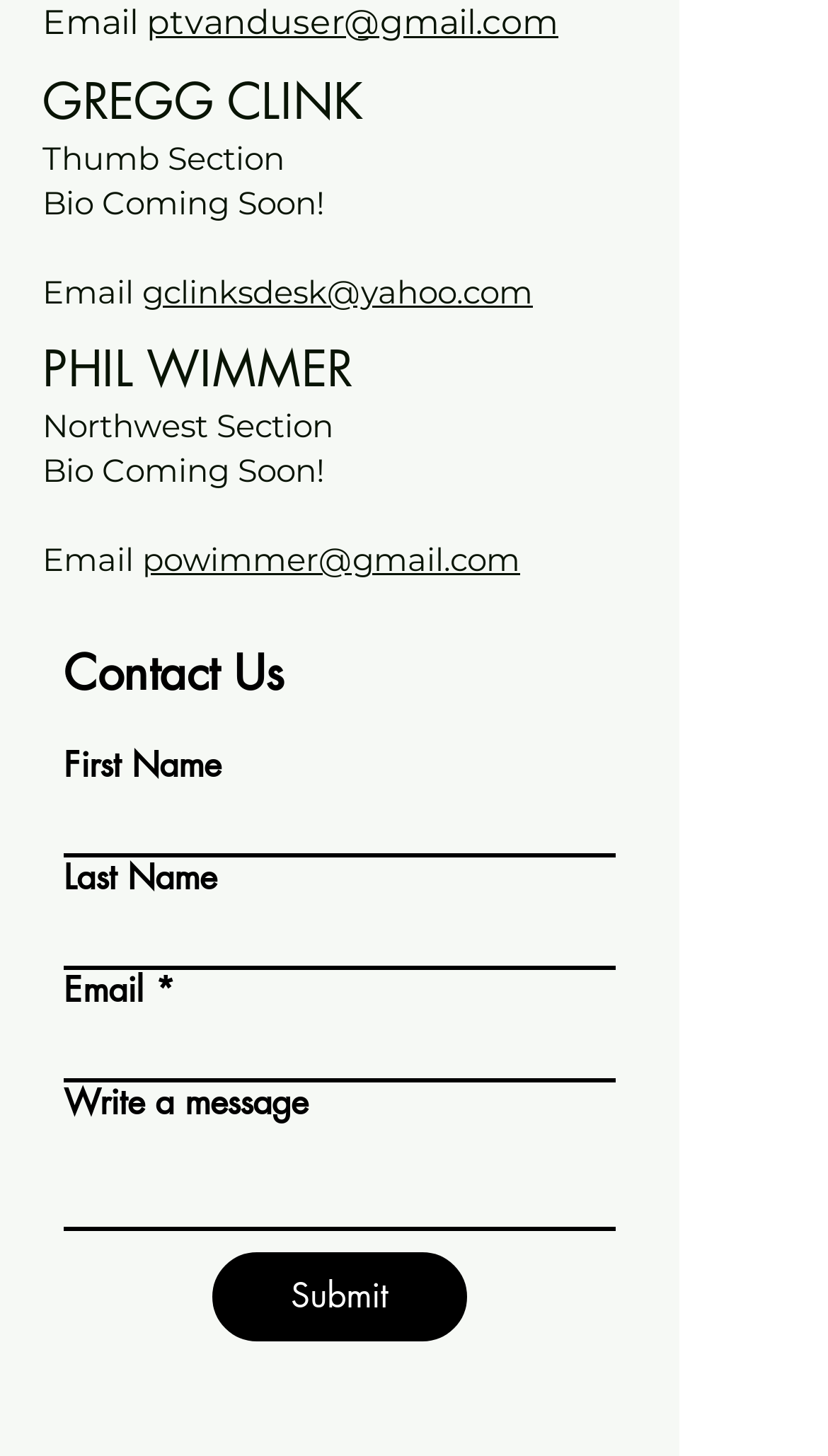How many people are listed on this webpage?
Based on the visual details in the image, please answer the question thoroughly.

There are three individuals listed on this webpage: Gregg Clink, Phil Wimmer, and an unnamed person, each with their own section and contact information.